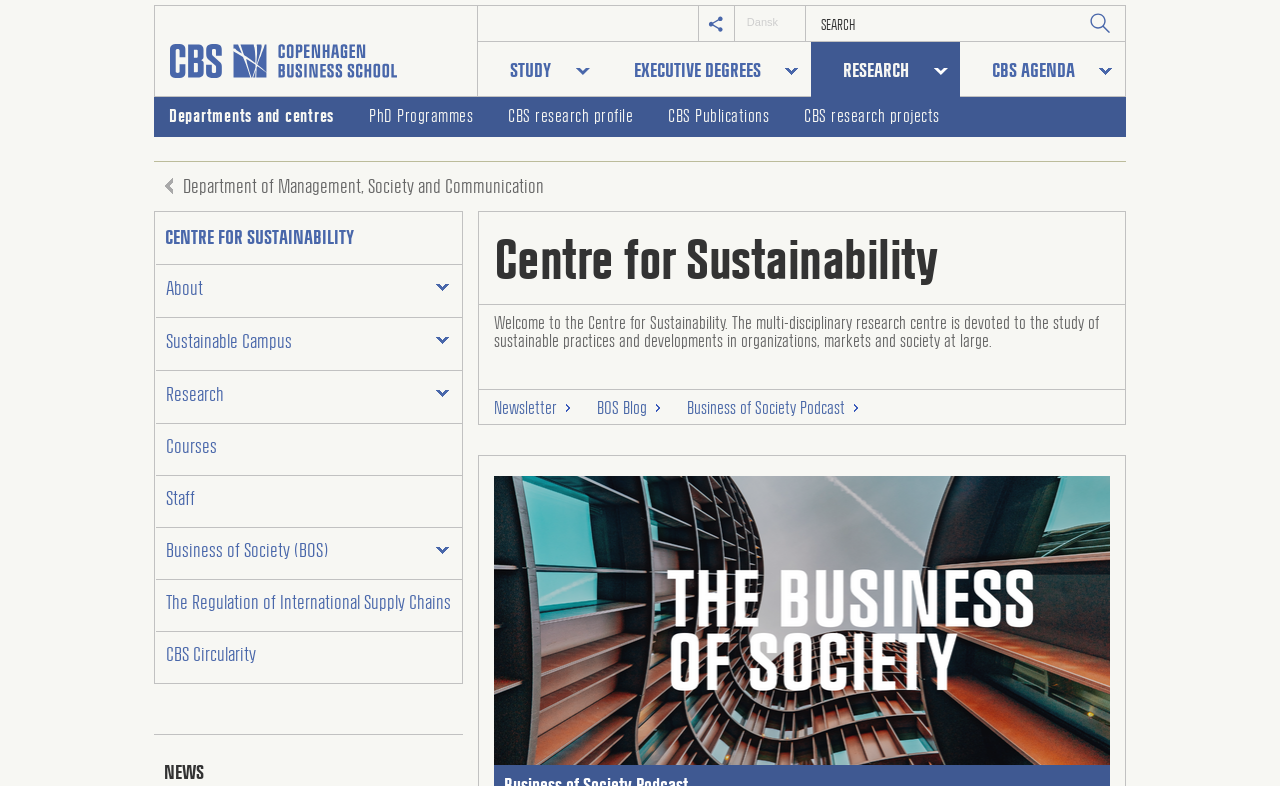Find the bounding box coordinates for the area that must be clicked to perform this action: "Go to STUDY page".

[0.374, 0.053, 0.47, 0.123]